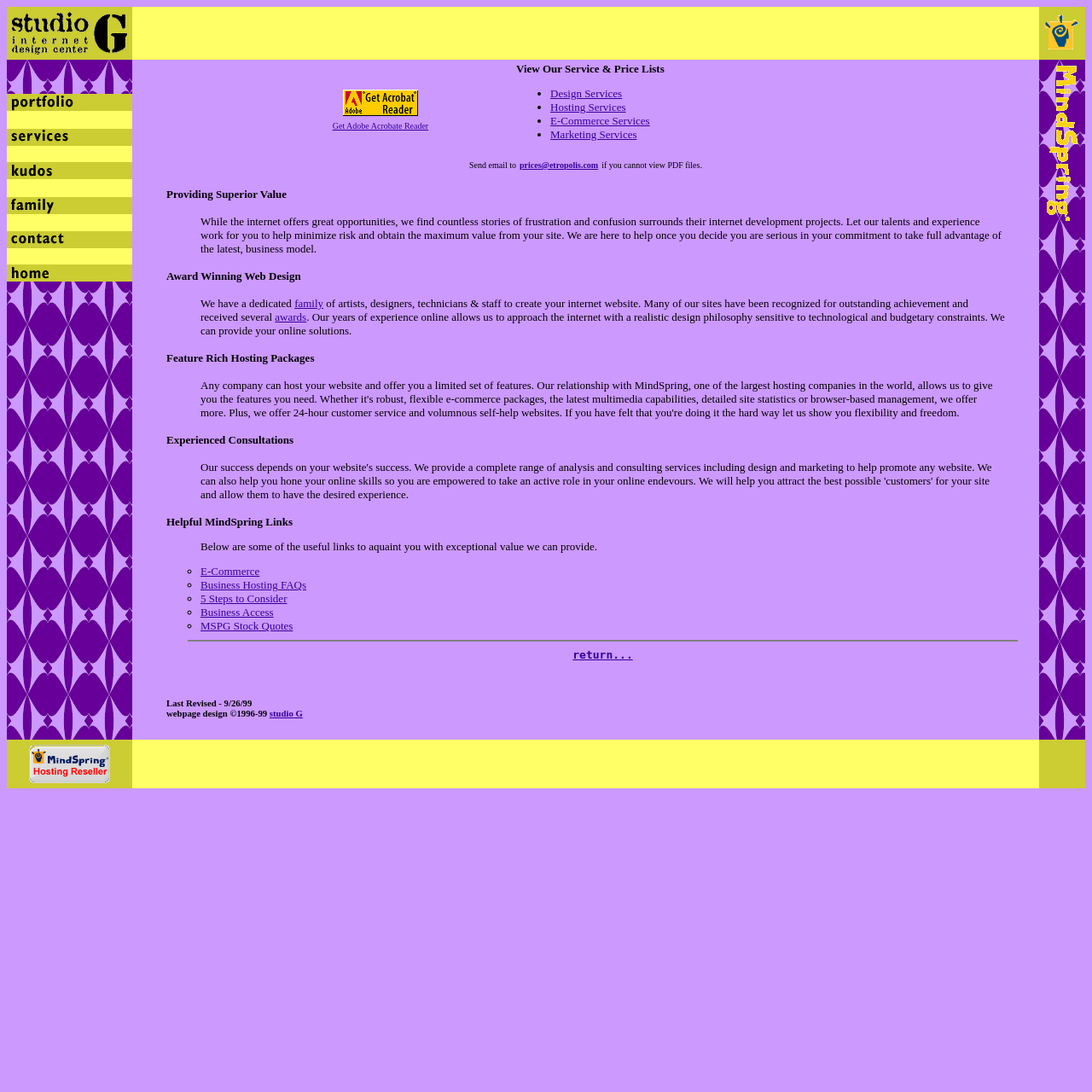Consider the image and give a detailed and elaborate answer to the question: 
What is the email address for pricing inquiries?

The webpage has a section with a link to an email address, 'prices@etropolis.com', which is mentioned as the contact for pricing inquiries.